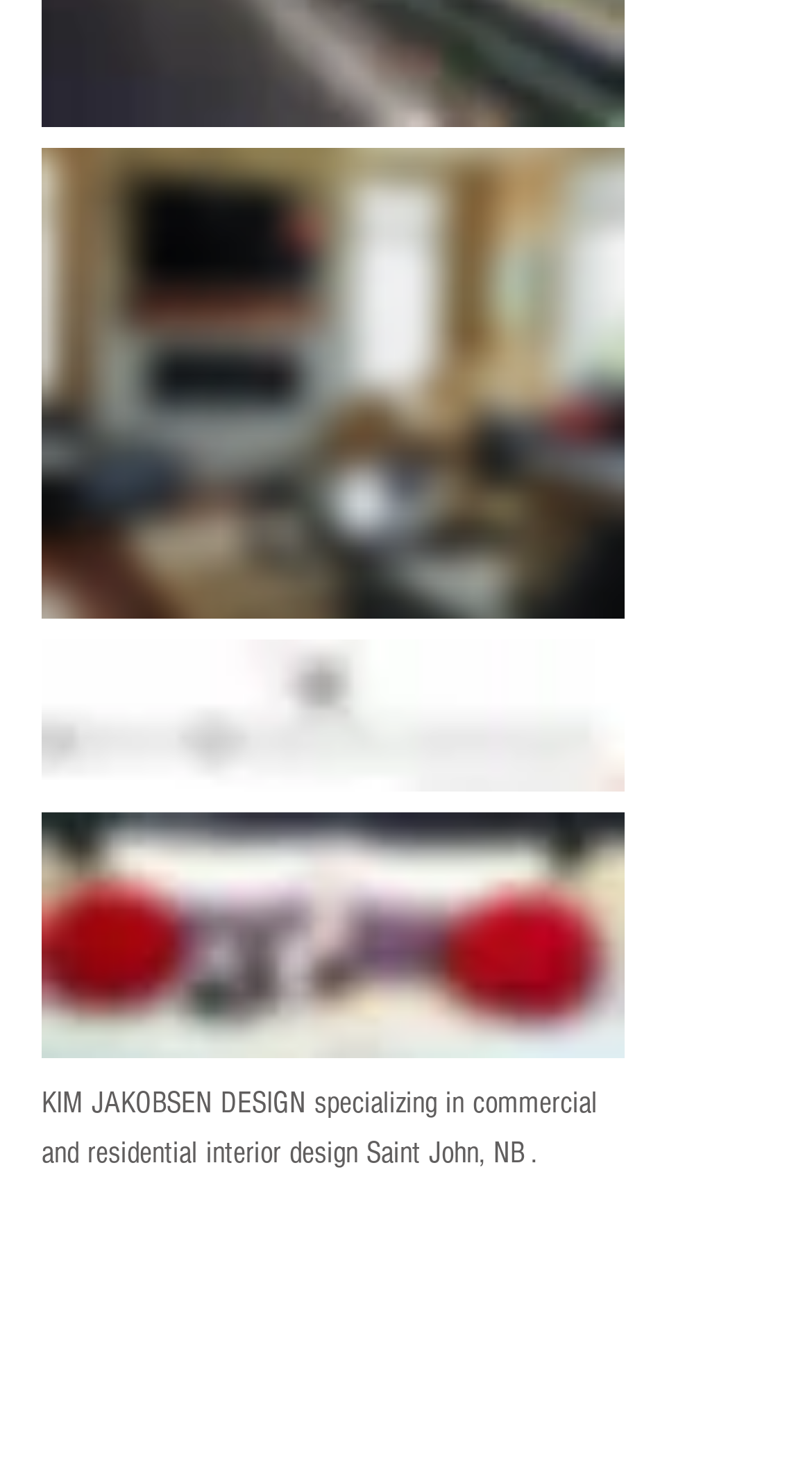What is the name of the designer?
Provide a short answer using one word or a brief phrase based on the image.

KIM JAKOBSEN